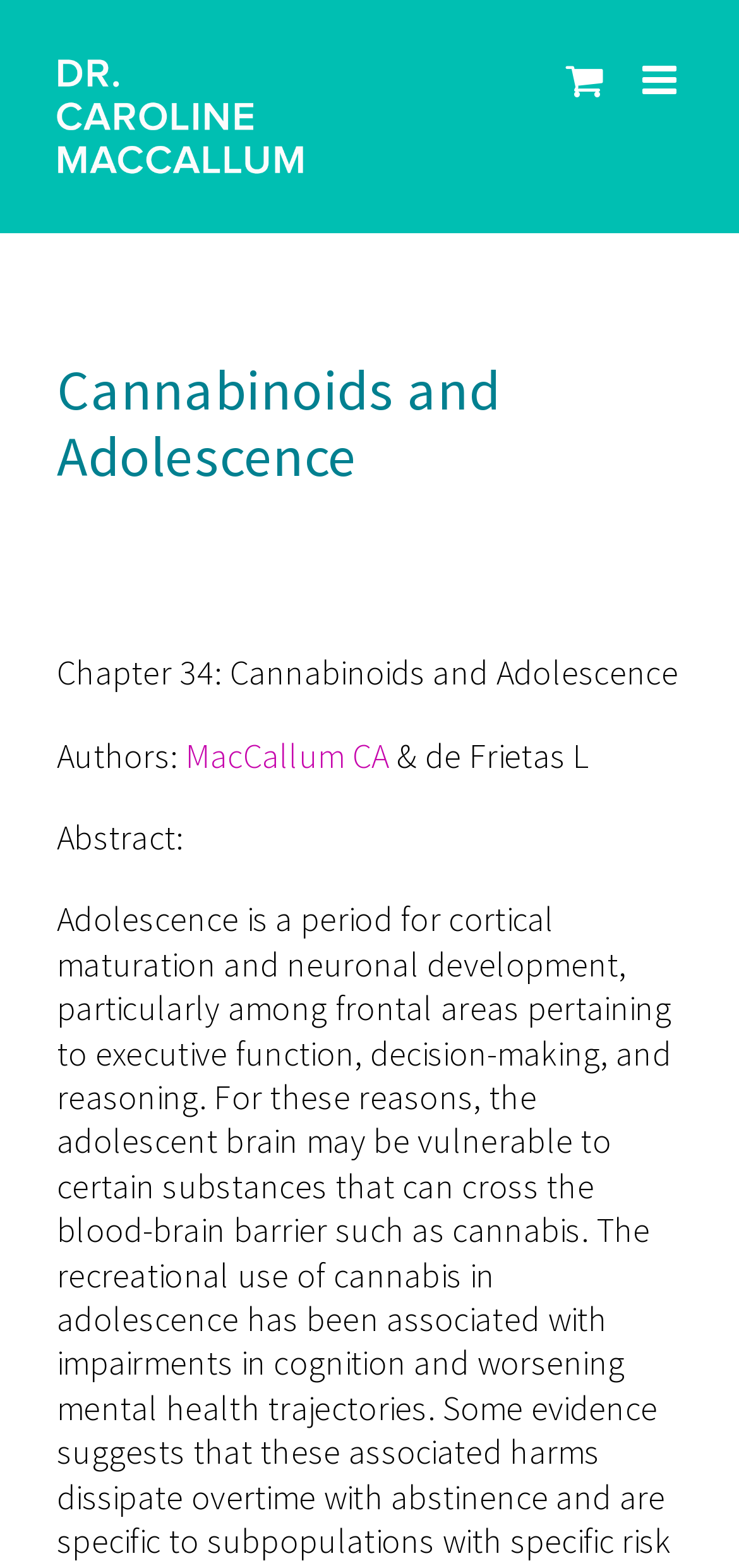Analyze the image and answer the question with as much detail as possible: 
What is the chapter about?

I determined the topic of the chapter by looking at the chapter title, which is 'Cannabinoids and Adolescence'. This title suggests that the chapter is about the relationship between cannabinoids and adolescence.